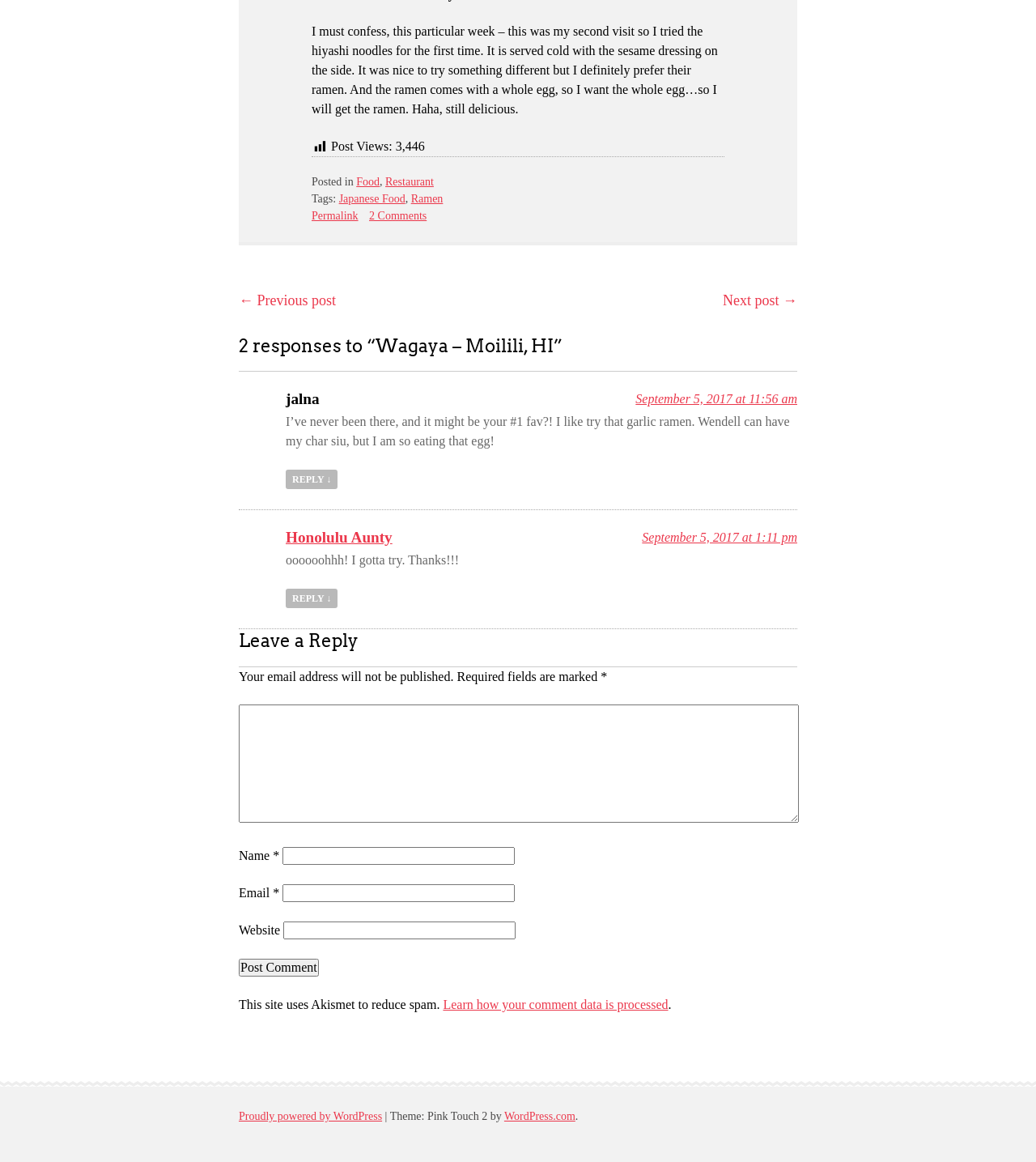Find the bounding box coordinates for the UI element that matches this description: "Hello world!".

None